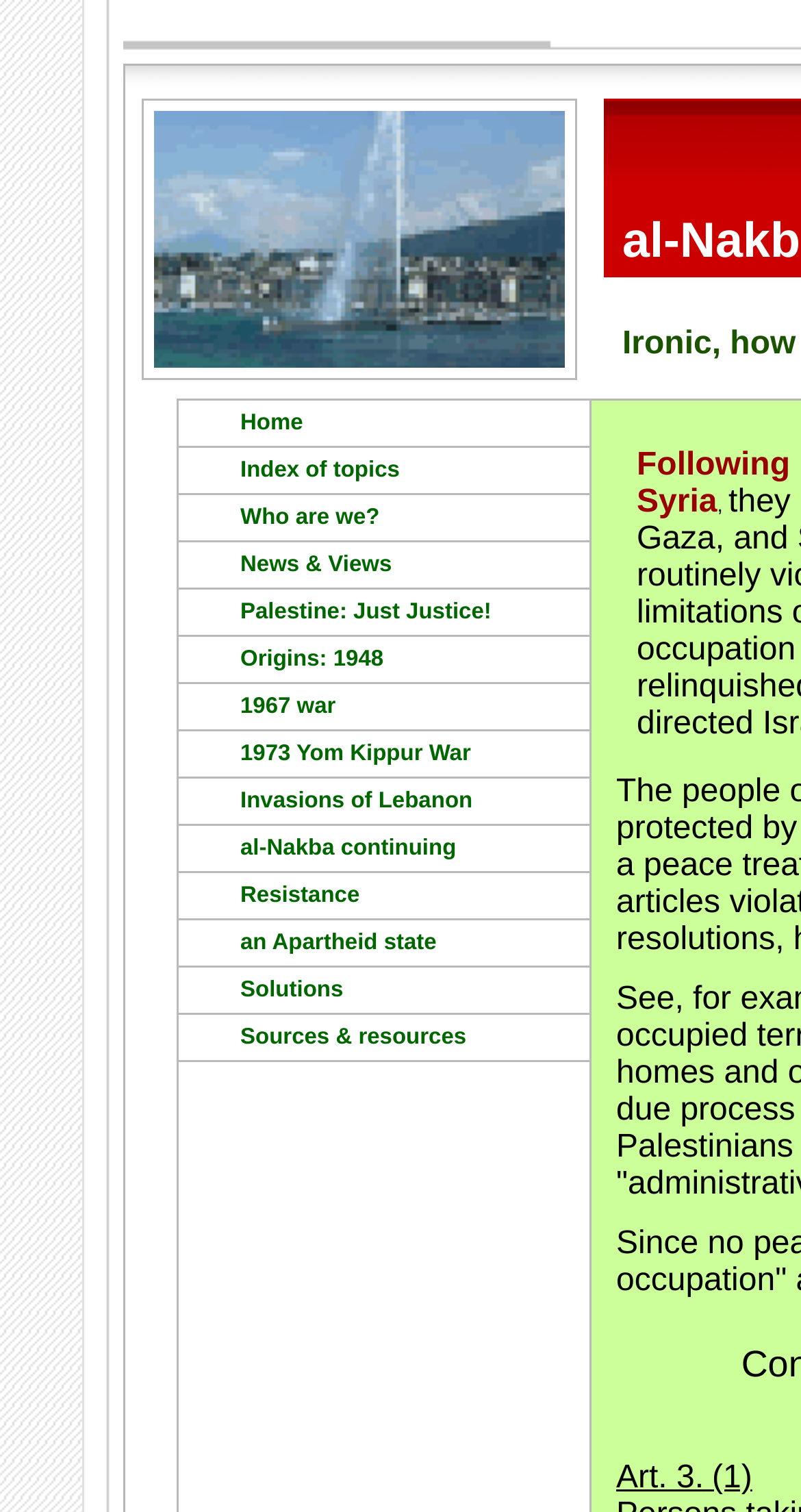Is there an image on the webpage?
Refer to the image and provide a concise answer in one word or phrase.

Yes